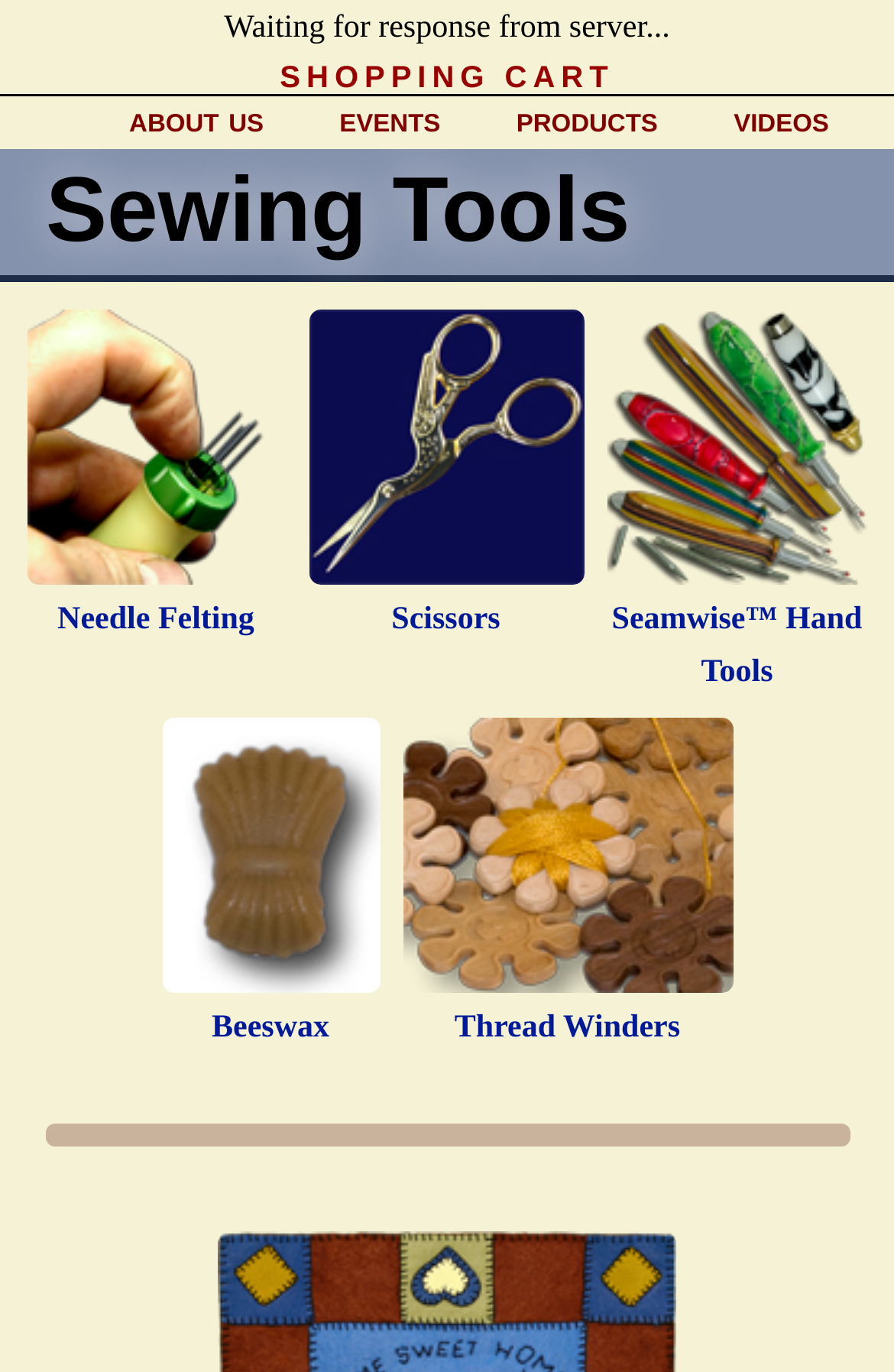How many categories of sewing tools are there?
Answer with a single word or short phrase according to what you see in the image.

4